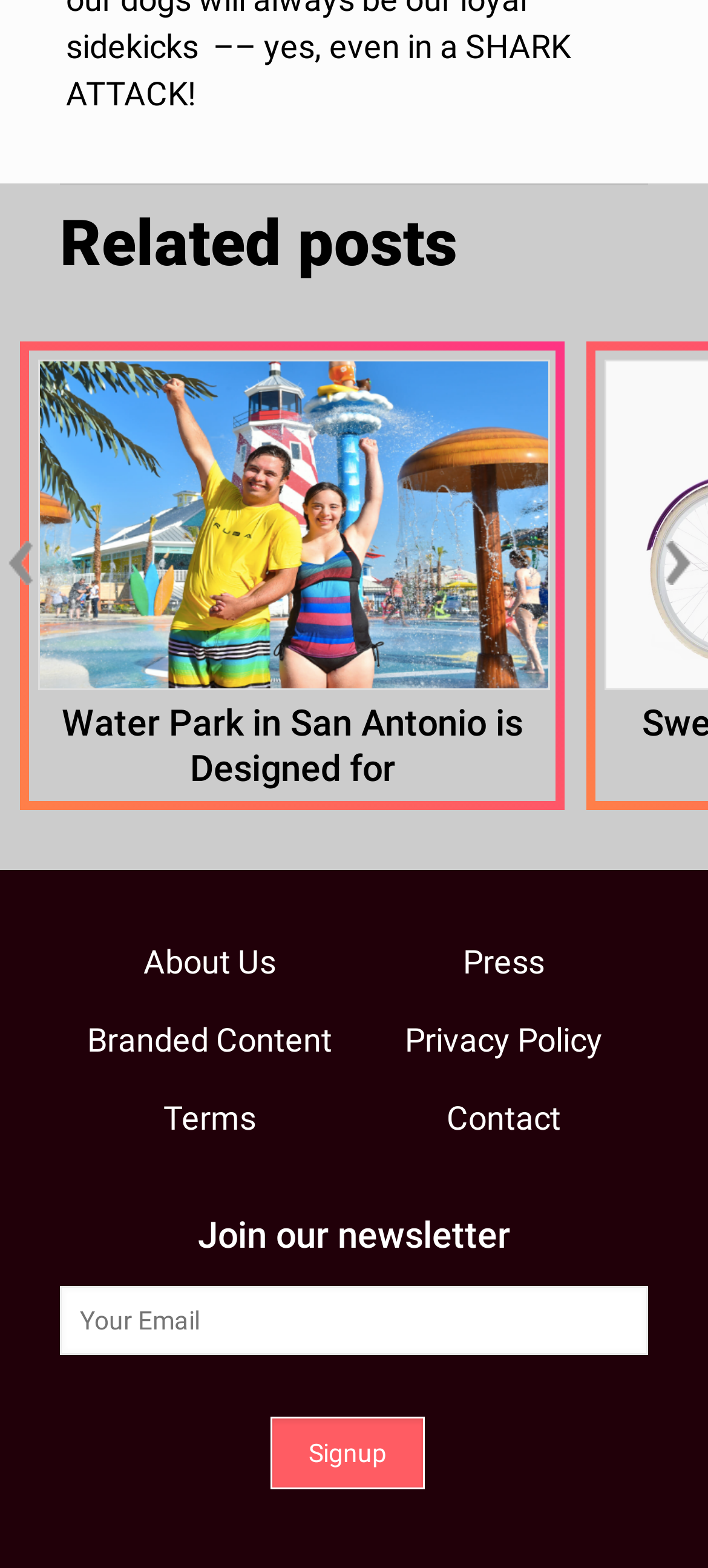Can you determine the bounding box coordinates of the area that needs to be clicked to fulfill the following instruction: "View Privacy Policy"?

[0.5, 0.639, 0.915, 0.689]